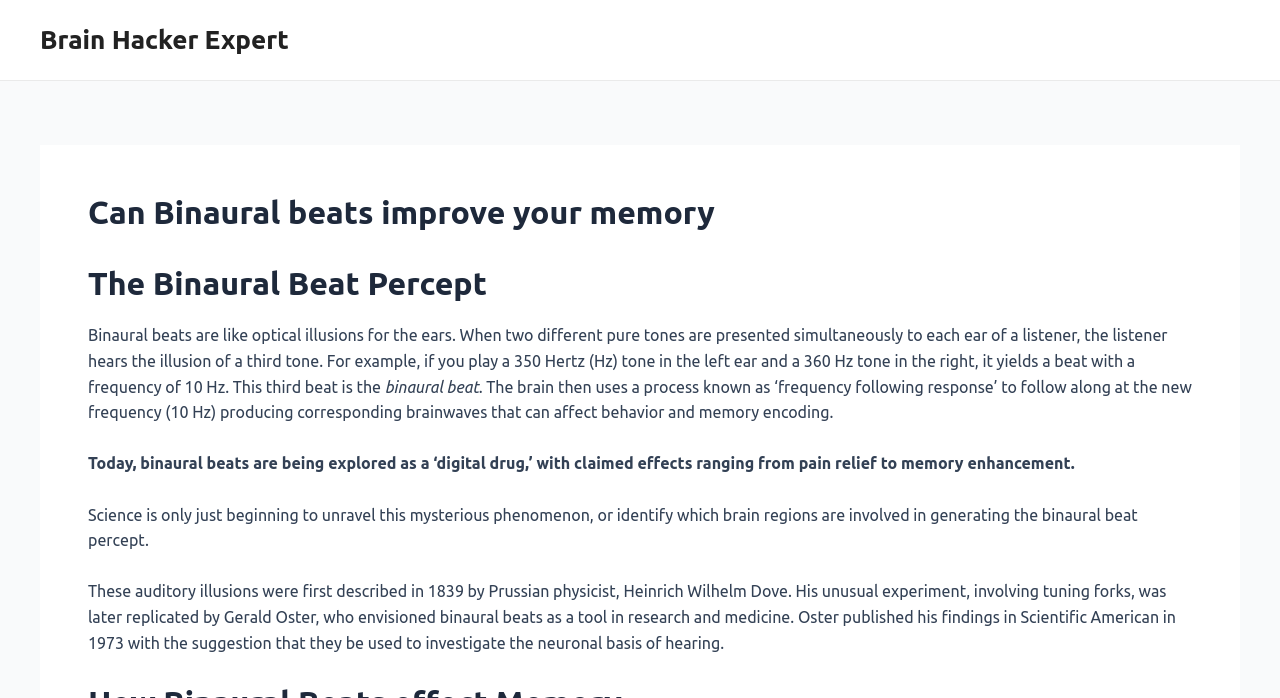What is the frequency of the beat in the example?
Answer the question in a detailed and comprehensive manner.

According to the webpage, if you play a 350 Hertz (Hz) tone in the left ear and a 360 Hz tone in the right, it yields a beat with a frequency of 10 Hz.